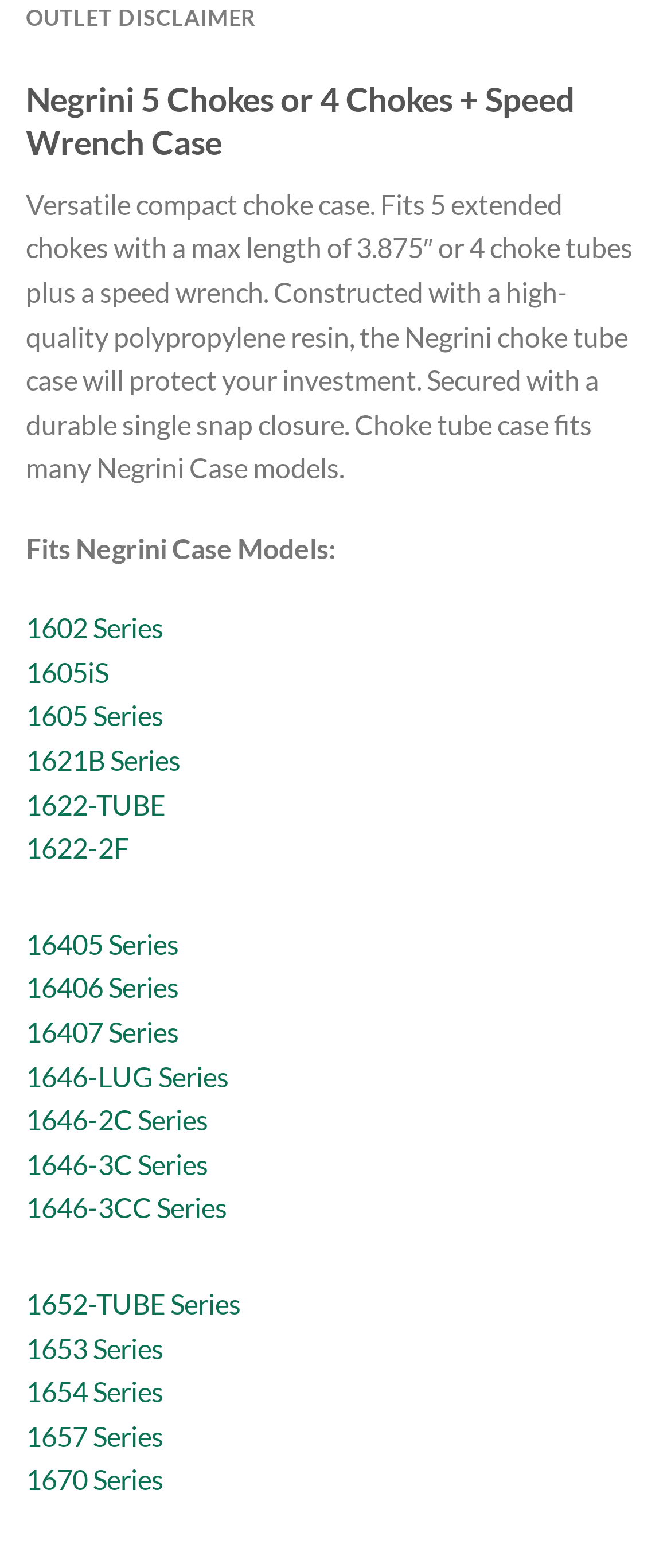Identify the bounding box coordinates for the region to click in order to carry out this instruction: "Follow the 1670 Series link". Provide the coordinates using four float numbers between 0 and 1, formatted as [left, top, right, bottom].

[0.038, 0.933, 0.244, 0.954]